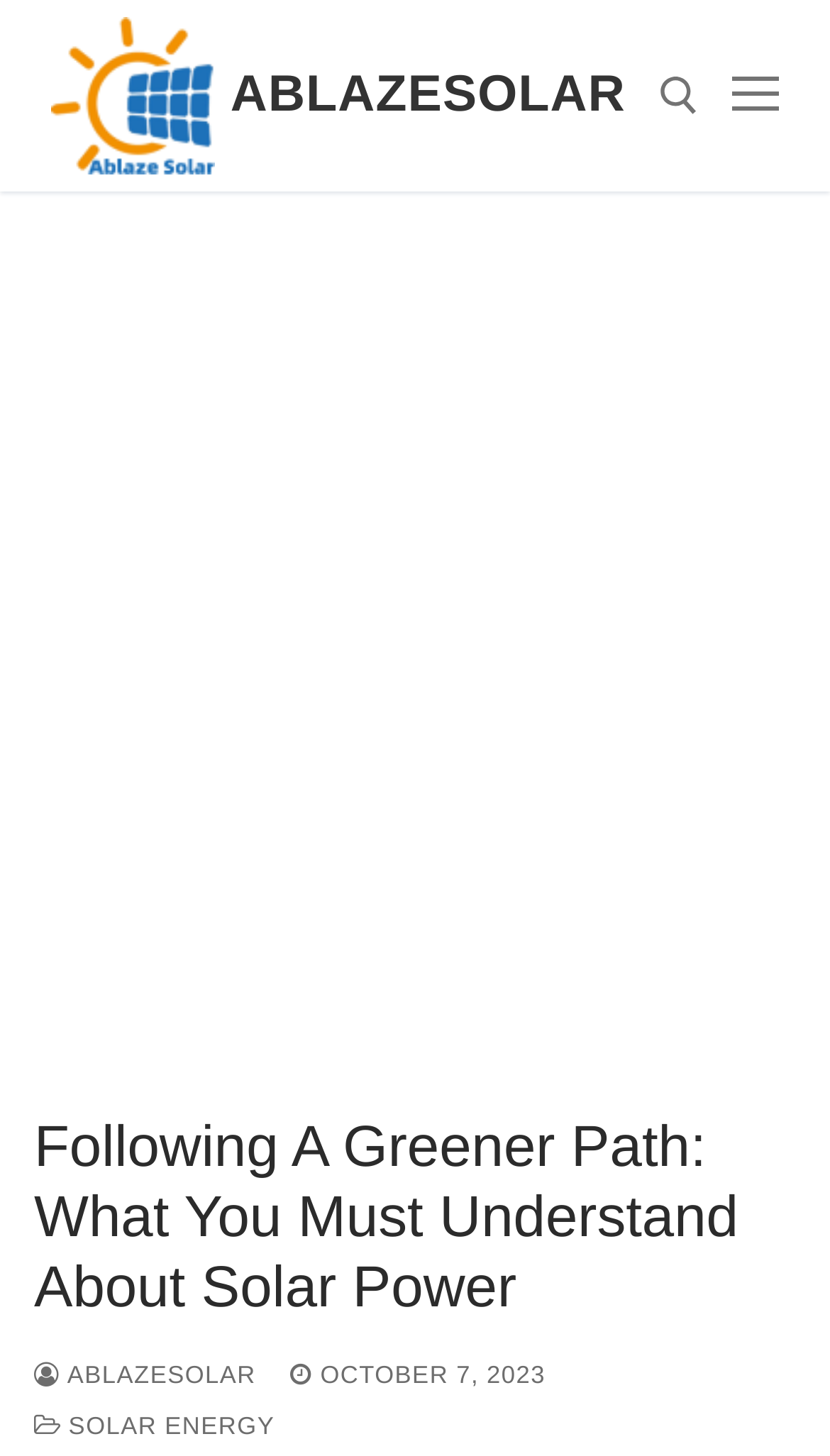Can you find the bounding box coordinates for the element that needs to be clicked to execute this instruction: "read about solar energy"? The coordinates should be given as four float numbers between 0 and 1, i.e., [left, top, right, bottom].

[0.041, 0.971, 0.331, 0.989]